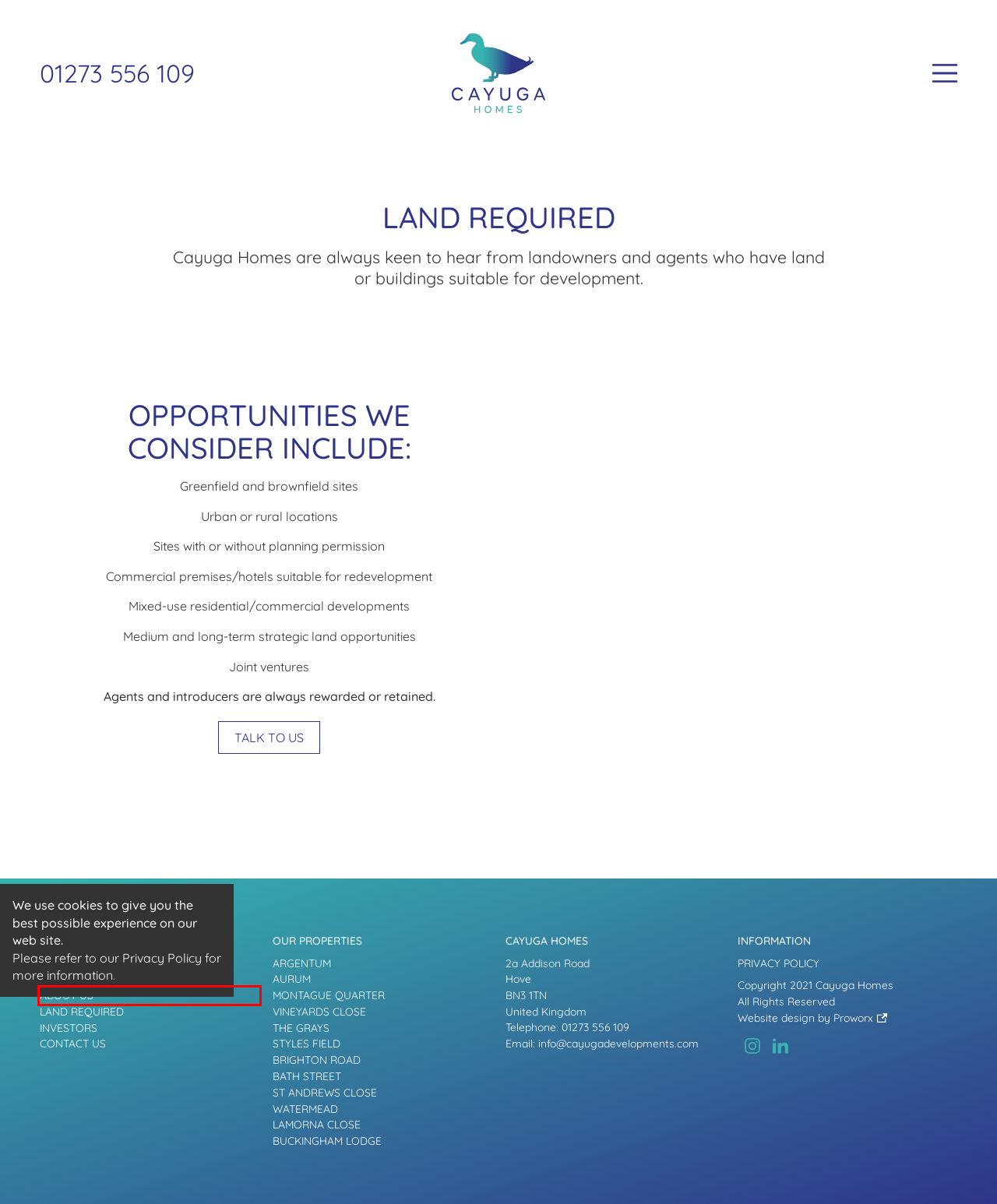Look at the given screenshot of a webpage with a red rectangle bounding box around a UI element. Pick the description that best matches the new webpage after clicking the element highlighted. The descriptions are:
A. About Us – Cayuga Homes
B. St Andrews Close – Cayuga Homes
C. Brighton Road – Cayuga Homes
D. Styles Field – Cayuga Homes
E. Argentum – Cayuga Homes
F. Proworx Media Limited
G. Our Developments – Cayuga Homes
H. Montague Quarter – Cayuga Homes

A